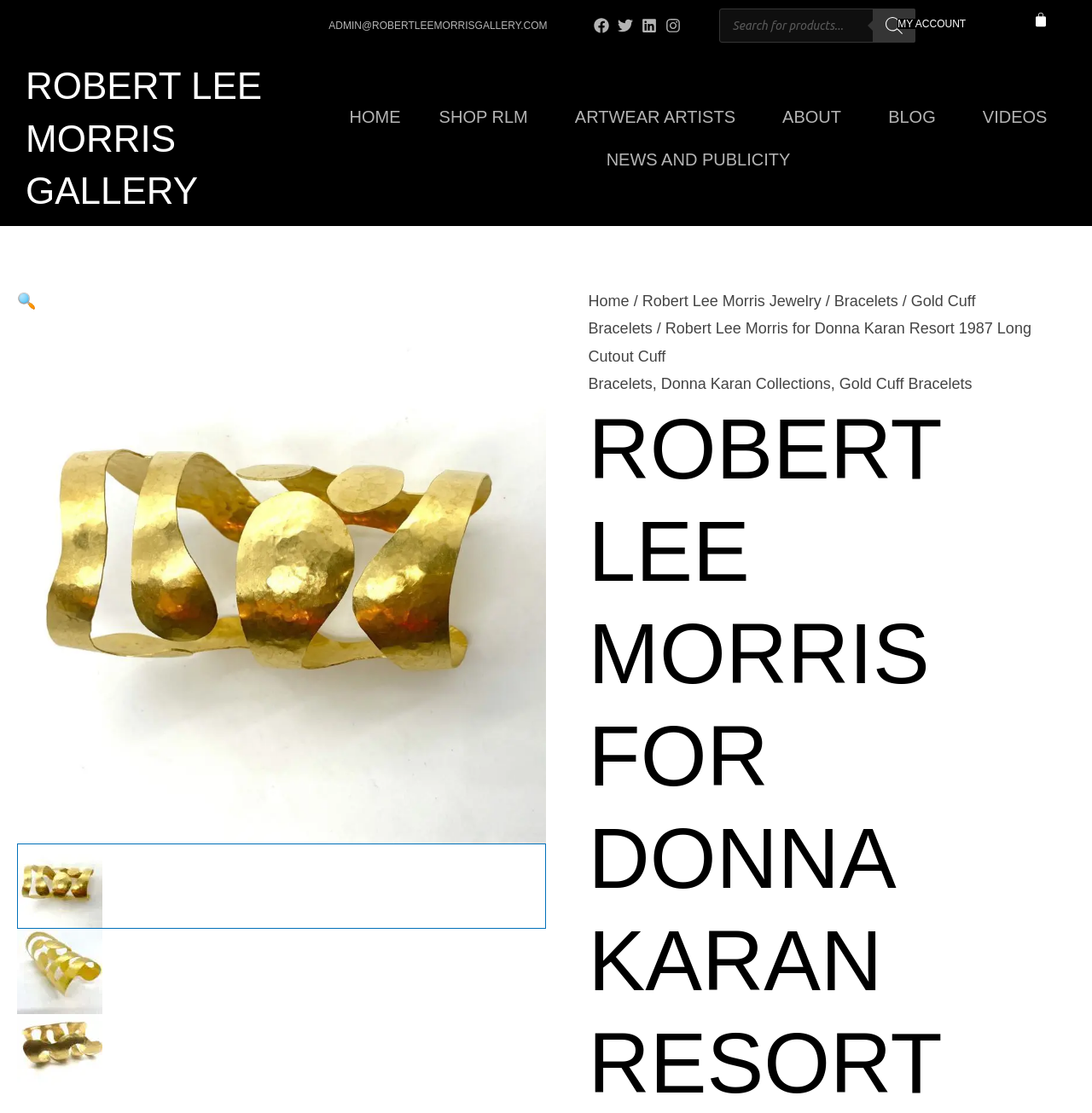Find the bounding box coordinates of the area that needs to be clicked in order to achieve the following instruction: "Search for products". The coordinates should be specified as four float numbers between 0 and 1, i.e., [left, top, right, bottom].

[0.658, 0.008, 0.838, 0.038]